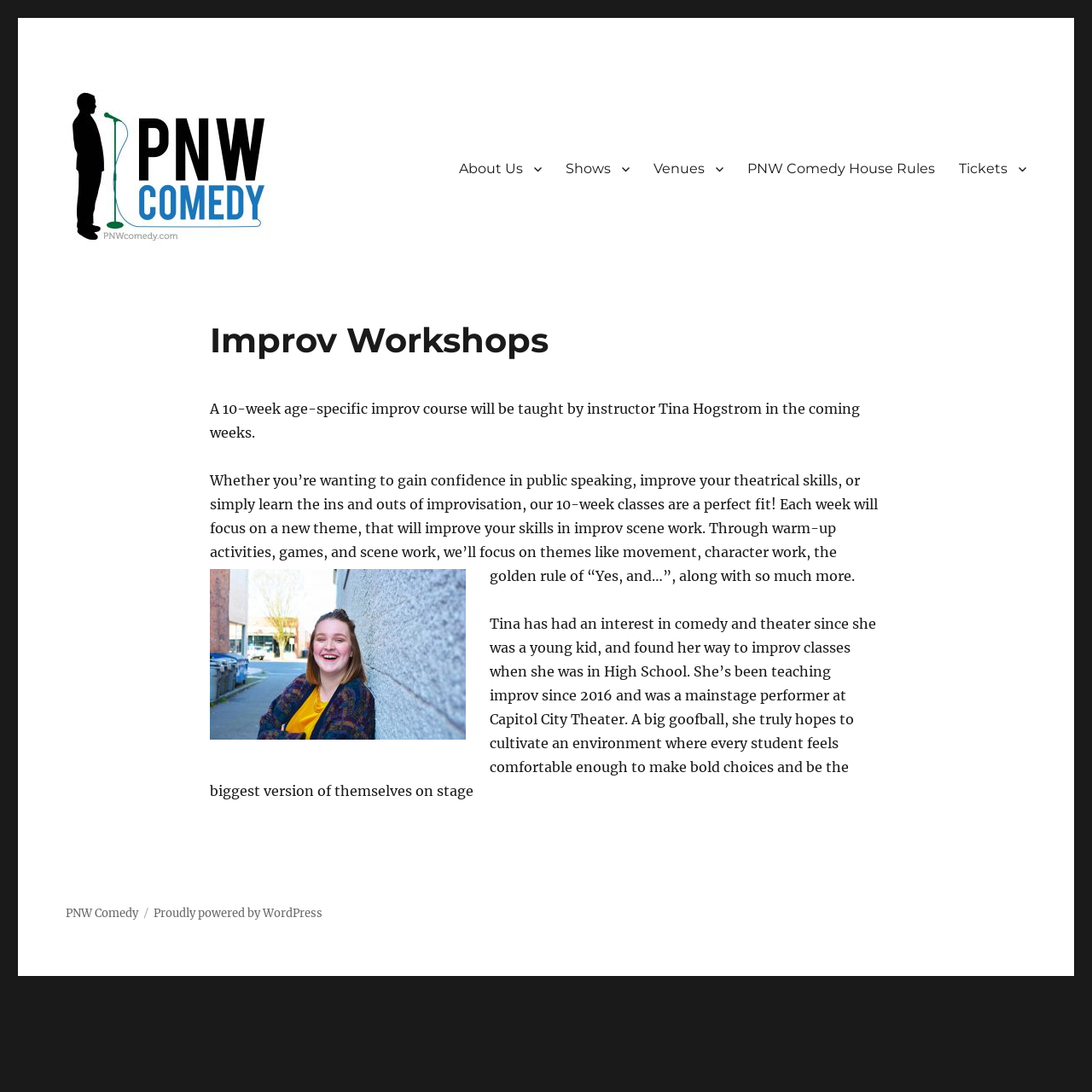Explain the webpage's design and content in an elaborate manner.

This webpage is about Improv Workshops offered by PNW Comedy. At the top left, there is a logo of PNW Comedy, which is an image with a link to the organization's main page. Below the logo, there is a primary navigation menu with links to various sections of the website, including "About Us", "Shows", "Venues", "PNW Comedy House Rules", and "Tickets".

The main content of the webpage is an article about the Improv Workshops. It starts with a heading "Improv Workshops" followed by a brief description of the 10-week age-specific improv course taught by instructor Tina Hogstrom. The course aims to help students gain confidence in public speaking, improve their theatrical skills, or learn the ins and outs of improvisation.

Below the description, there is an image of Tina Hogstrom, the instructor. The article continues with more details about the course, including the themes that will be covered, such as movement, character work, and the golden rule of "Yes, and…". The instructor's bio is also provided, mentioning her experience in teaching improv since 2016 and her goal to create a comfortable environment for students to make bold choices on stage.

At the bottom of the webpage, there is a footer section with links to PNW Comedy and a credit to WordPress, the platform powering the website.